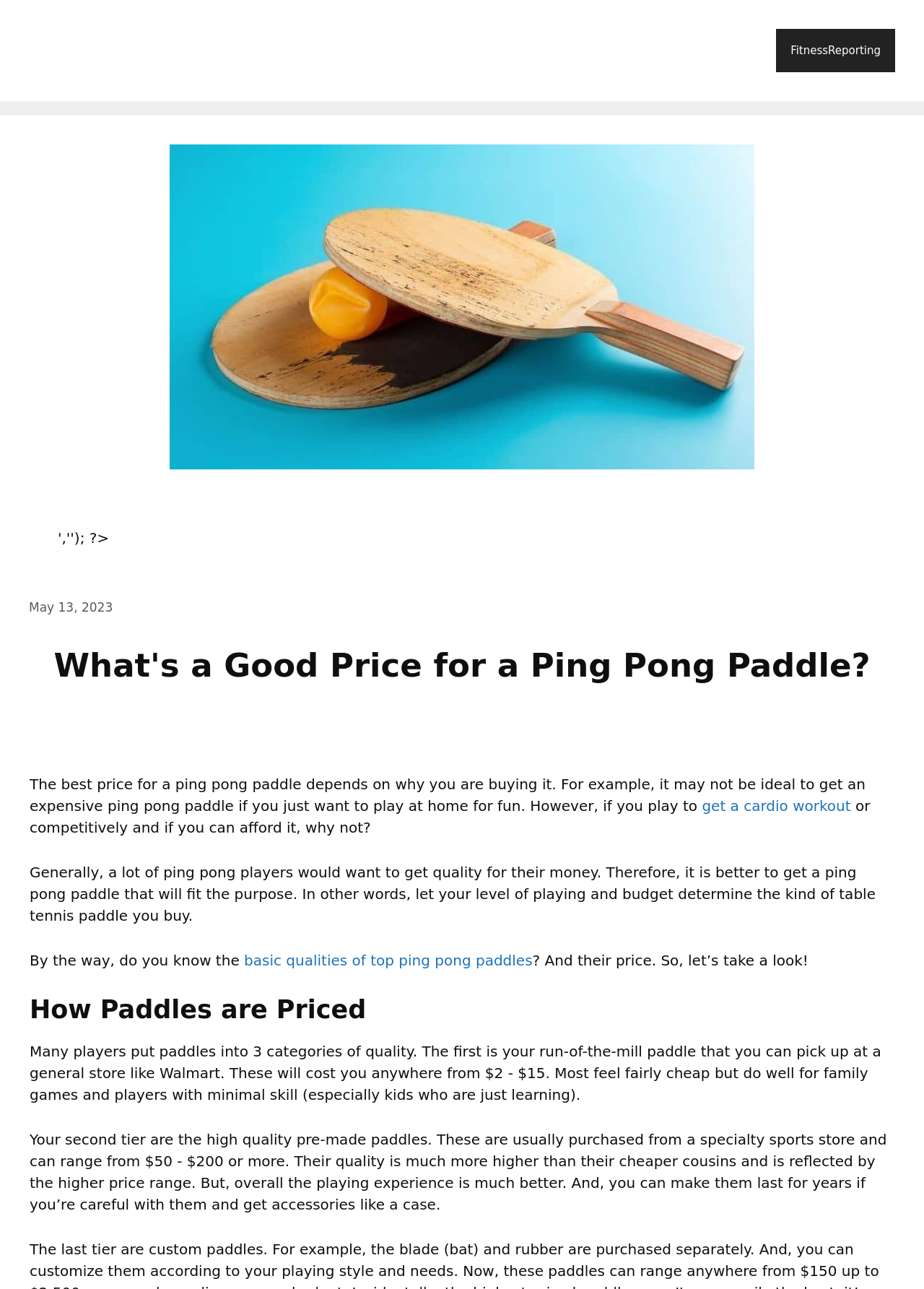Give an in-depth explanation of the webpage layout and content.

The webpage is about ping pong paddles, specifically discussing what constitutes a good price for one. At the top, there is a banner with the site's name, "FitnessReporting", accompanied by a navigation menu on the right side. Below the banner, there is an image of a ping pong paddle.

The main content of the page is divided into sections, with headings and paragraphs of text. The first section has a heading "What's a Good Price for a Ping Pong Paddle?" and discusses how the price of a ping pong paddle depends on the purpose of buying it. The text explains that if you're buying for casual play, an expensive paddle may not be necessary, but if you're playing competitively, investing in a high-quality paddle may be worth it.

The next section has a heading "How Paddles are Priced" and explains that ping pong paddles can be categorized into three tiers of quality. The first tier is basic paddles available at general stores, priced between $2 and $15. The second tier is high-quality pre-made paddles available at specialty sports stores, priced between $50 and $200 or more. The text describes the differences in quality and playing experience between these two tiers.

Throughout the page, there are links to related topics, such as "get a cardio workout" and "basic qualities of top ping pong paddles". The page also displays the date "May 13, 2023" at the top.